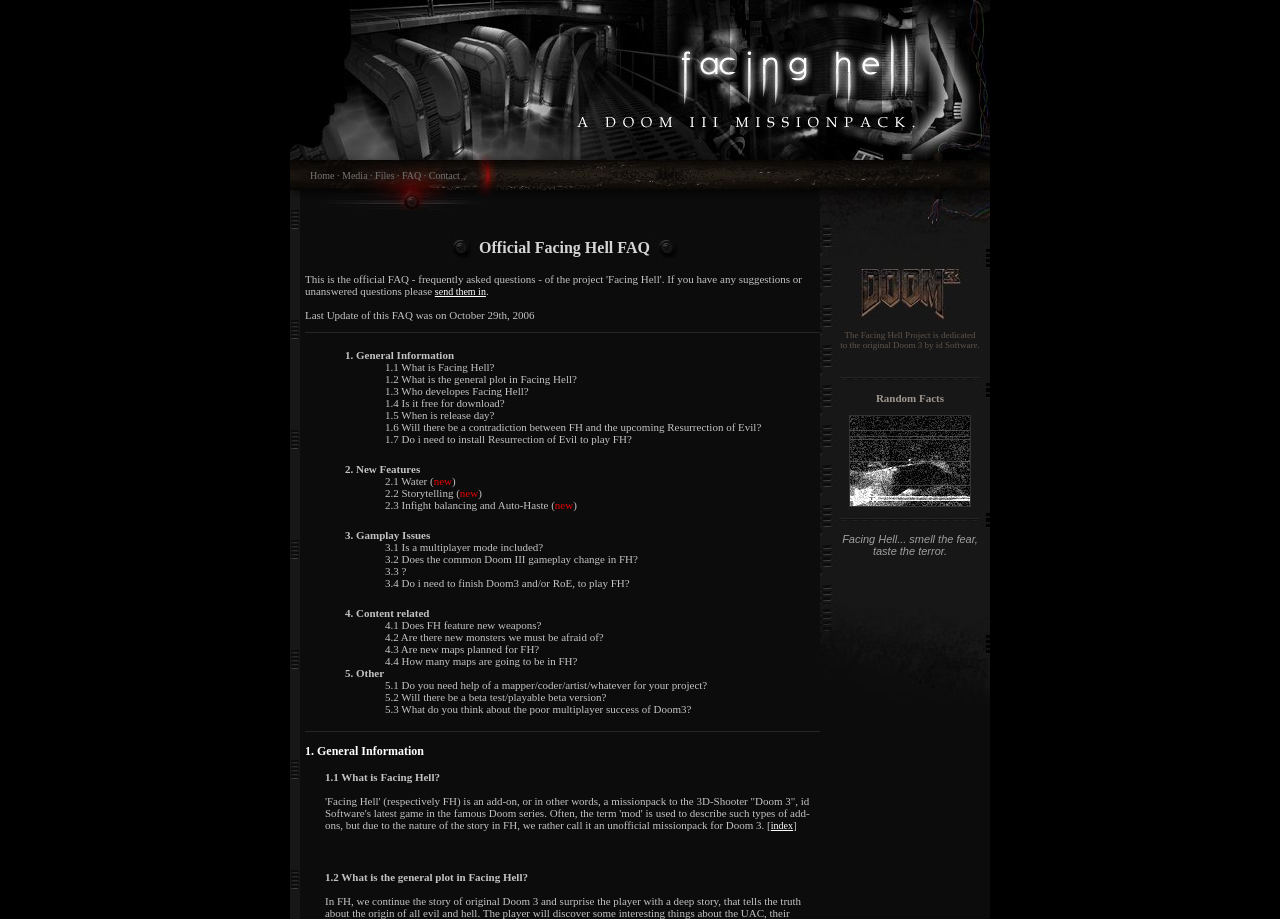Convey a detailed summary of the webpage, mentioning all key elements.

This webpage is dedicated to a Doom 3 mission pack called "Facing Hell". At the top, there is a layout table with a title "Facing Hell, a Doom III missionpack, official website". Below it, there is a navigation menu with links to "Home", "Media", "Files", "FAQ", and "Contact".

On the left side, there is a layout table with a FAQ section. The FAQ section is divided into five categories: "General Information", "New Features", "Gameplay Issues", "Content related", and "Other". Each category has several links to specific questions and answers.

On the right side, there is a layout table with an image and a brief description of the Facing Hell project. The project is dedicated to the original Doom 3 by id Software. There is also a section called "Random Facts" with an image and some text.

At the bottom of the page, there is a separator line, and below it, there is a repetition of the "General Information" category from the FAQ section. There is also a link to "index" at the bottom right corner of the page.

Throughout the page, there are several images, including a logo and some icons, which are not explicitly described.